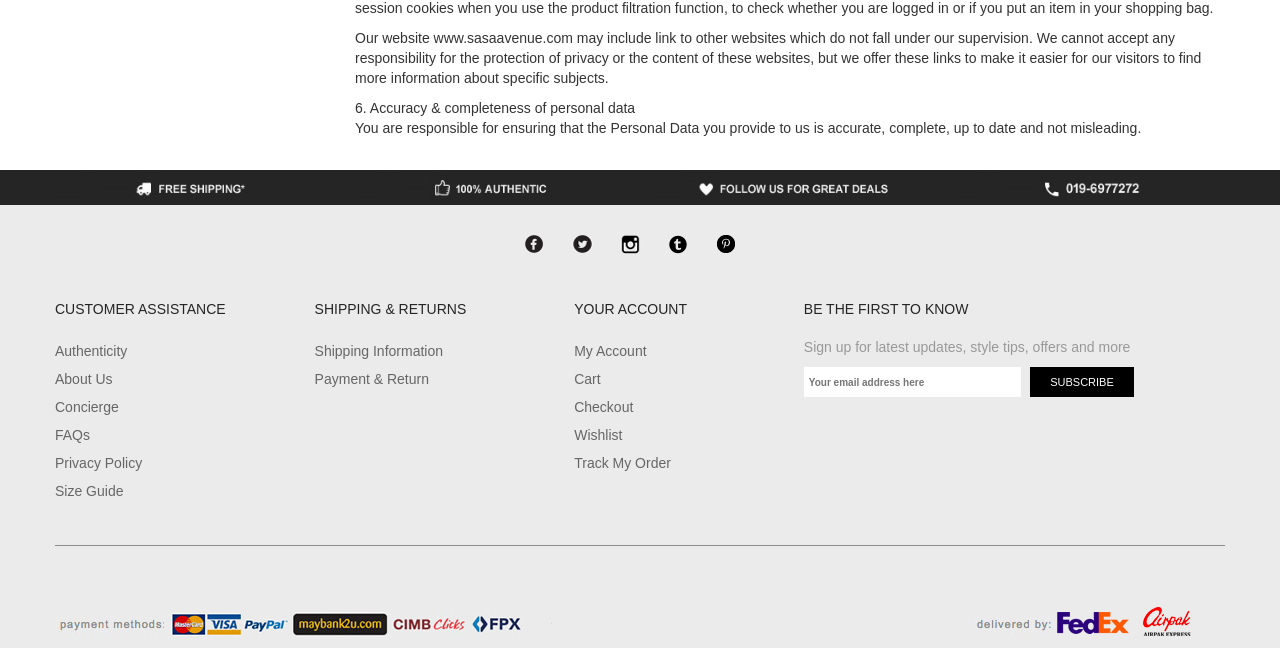Please answer the following question using a single word or phrase: 
What is the function of the 'SUBSCRIBE' button?

Subscribe to updates